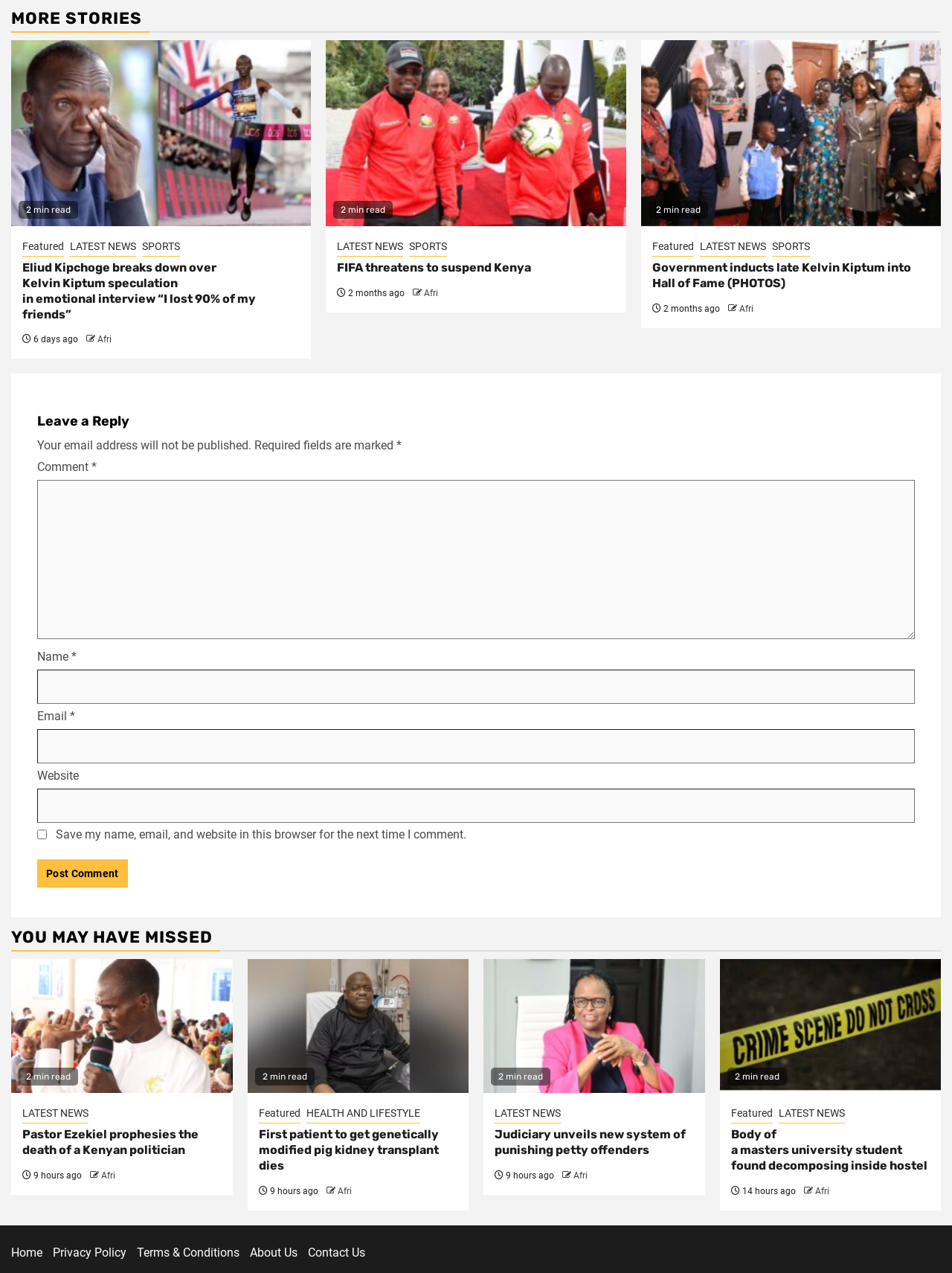What is the name of the university student found decomposing in a hostel?
Provide an in-depth and detailed answer to the question.

I read the article about the university student found decomposing in a hostel, but the name of the student is not mentioned.